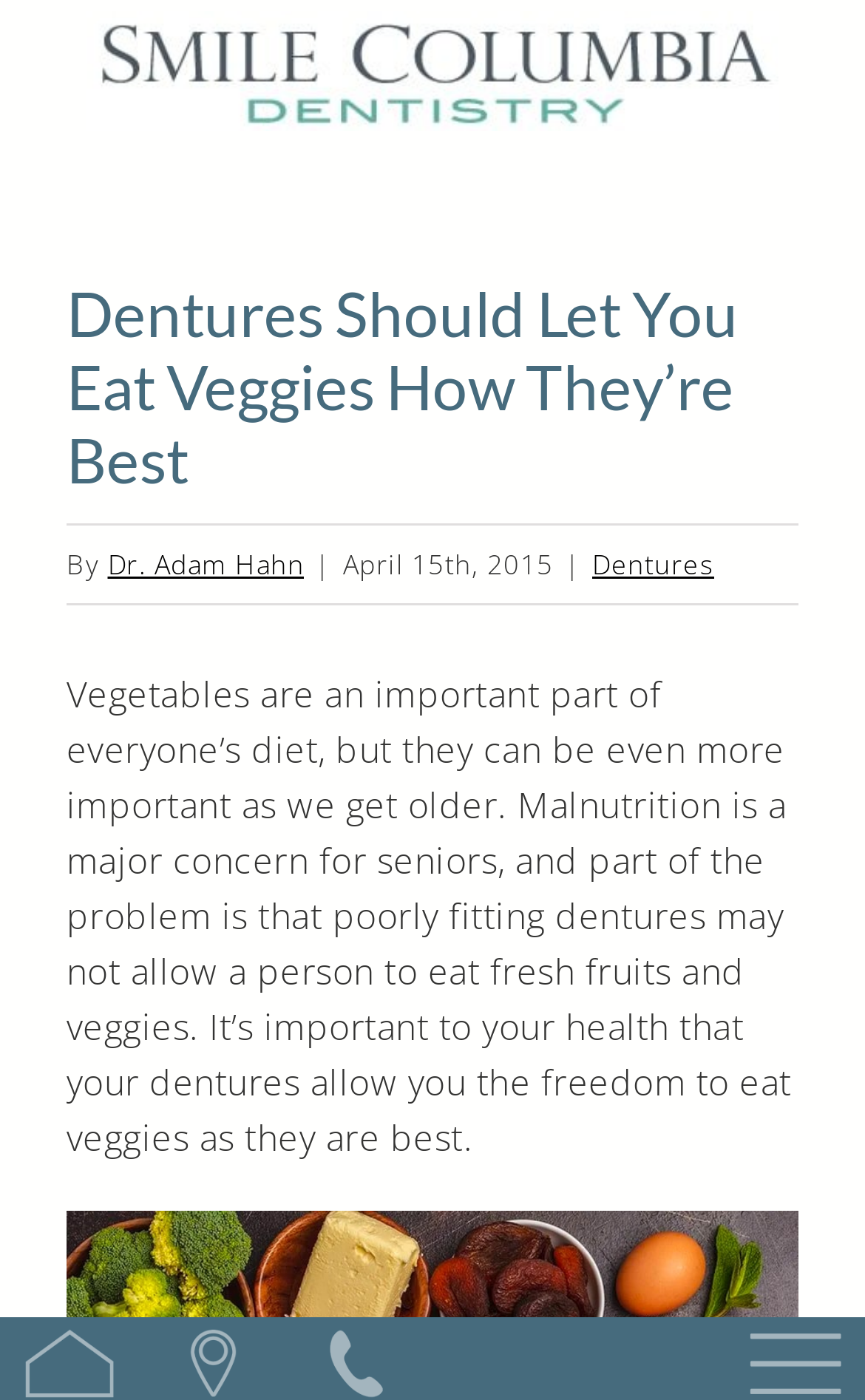What is the logo of the website?
Please respond to the question with a detailed and well-explained answer.

The logo of the website can be found at the top of the page, and it is an image of the 'Smile Columbia Dentistry' logo.